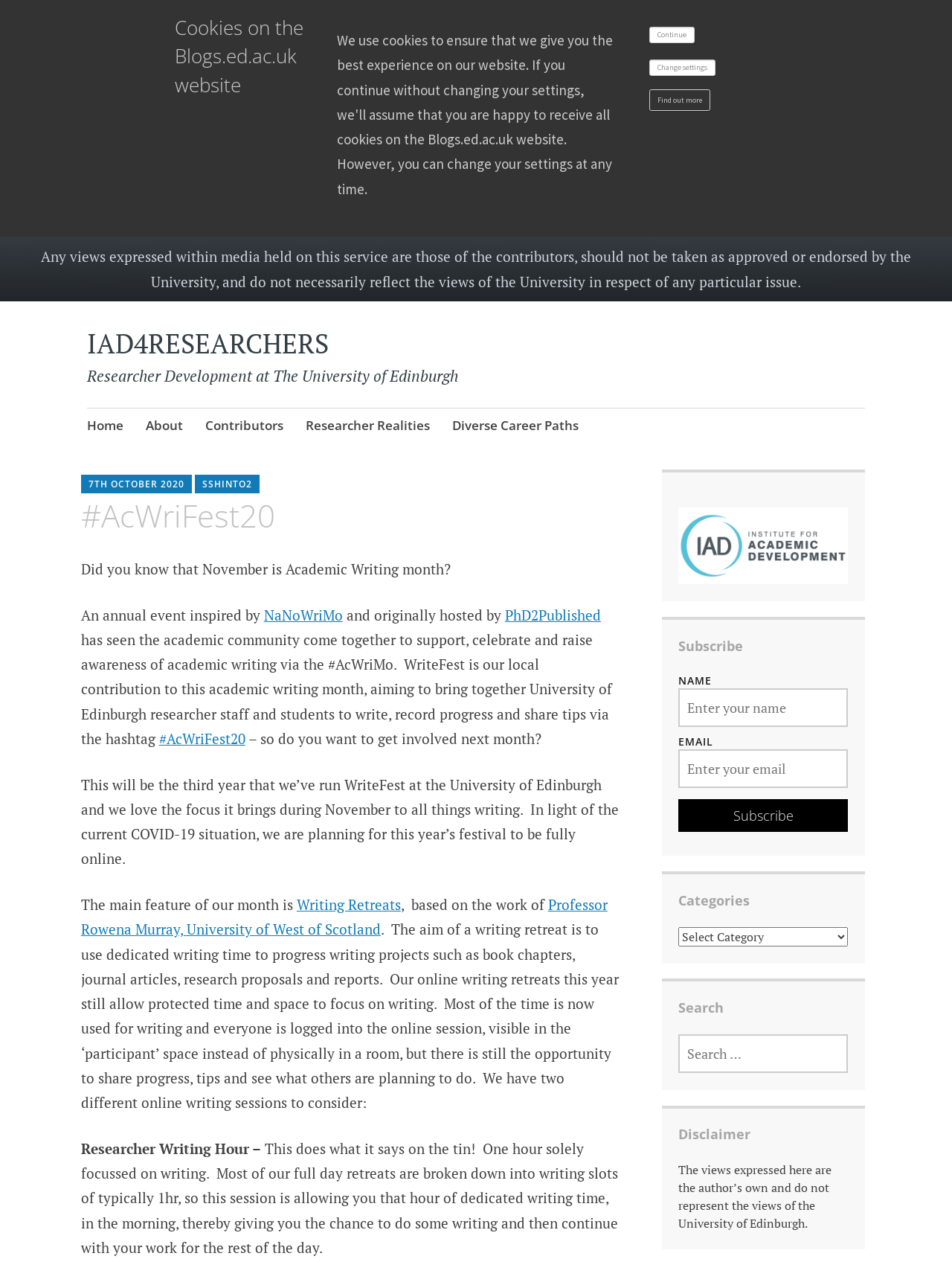Please find the bounding box coordinates of the clickable region needed to complete the following instruction: "Click the 'Continue' button". The bounding box coordinates must consist of four float numbers between 0 and 1, i.e., [left, top, right, bottom].

[0.682, 0.021, 0.729, 0.033]